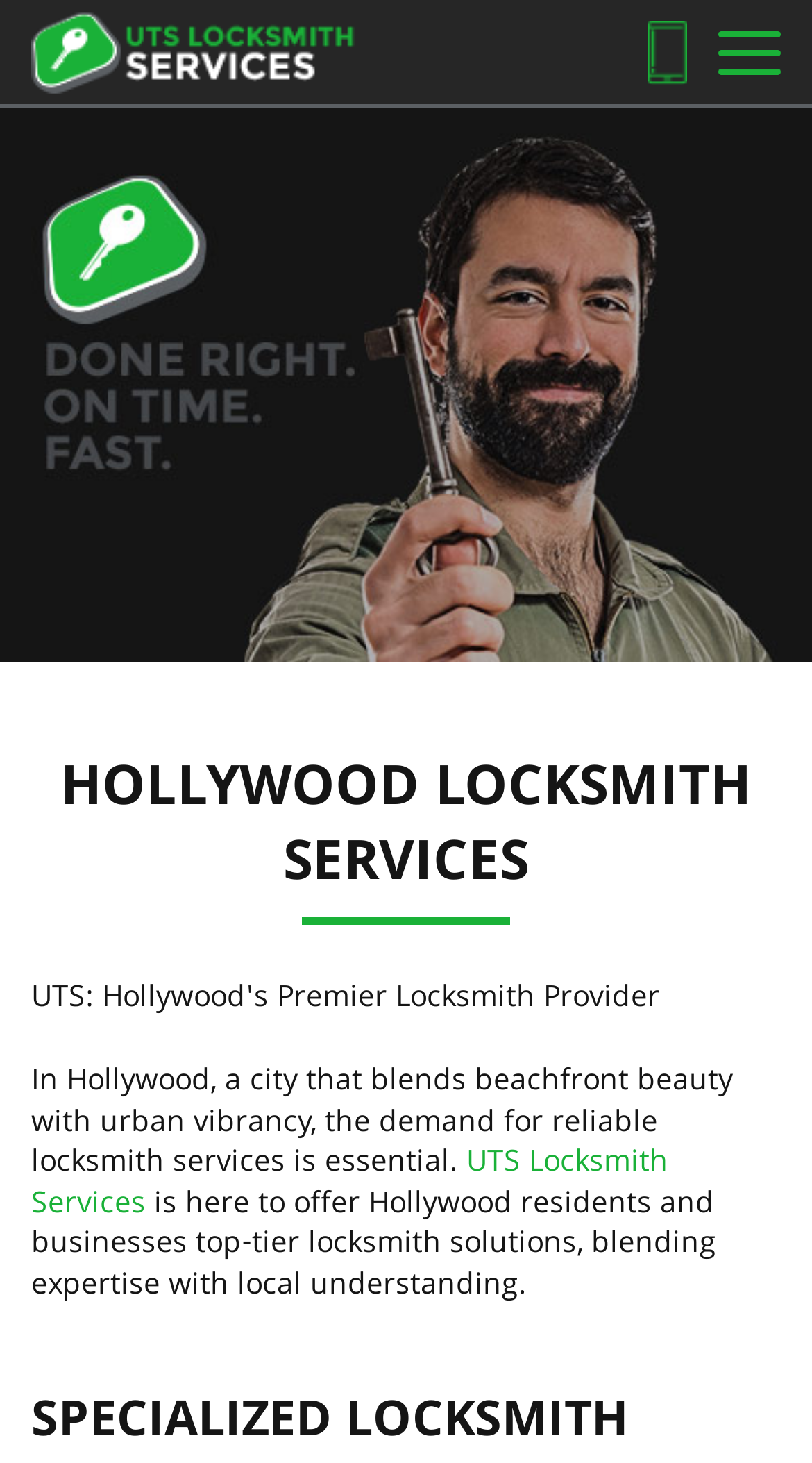Find the bounding box of the web element that fits this description: "UTS Locksmith Services".

[0.038, 0.779, 0.823, 0.841]